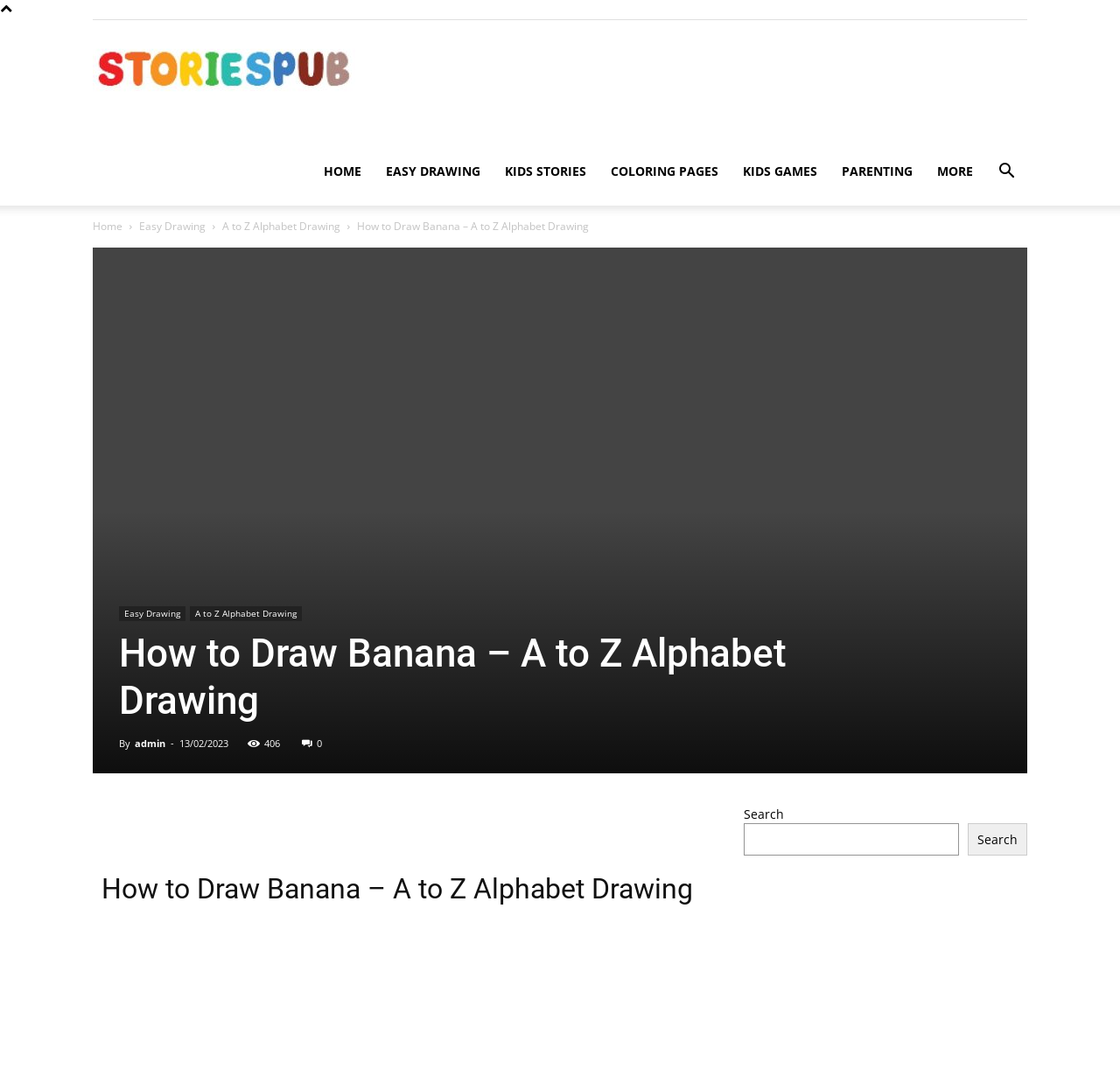What is the name of the website?
We need a detailed and meticulous answer to the question.

The name of the website can be found at the top left corner of the webpage, where it says 'Storiespub' in a link format.